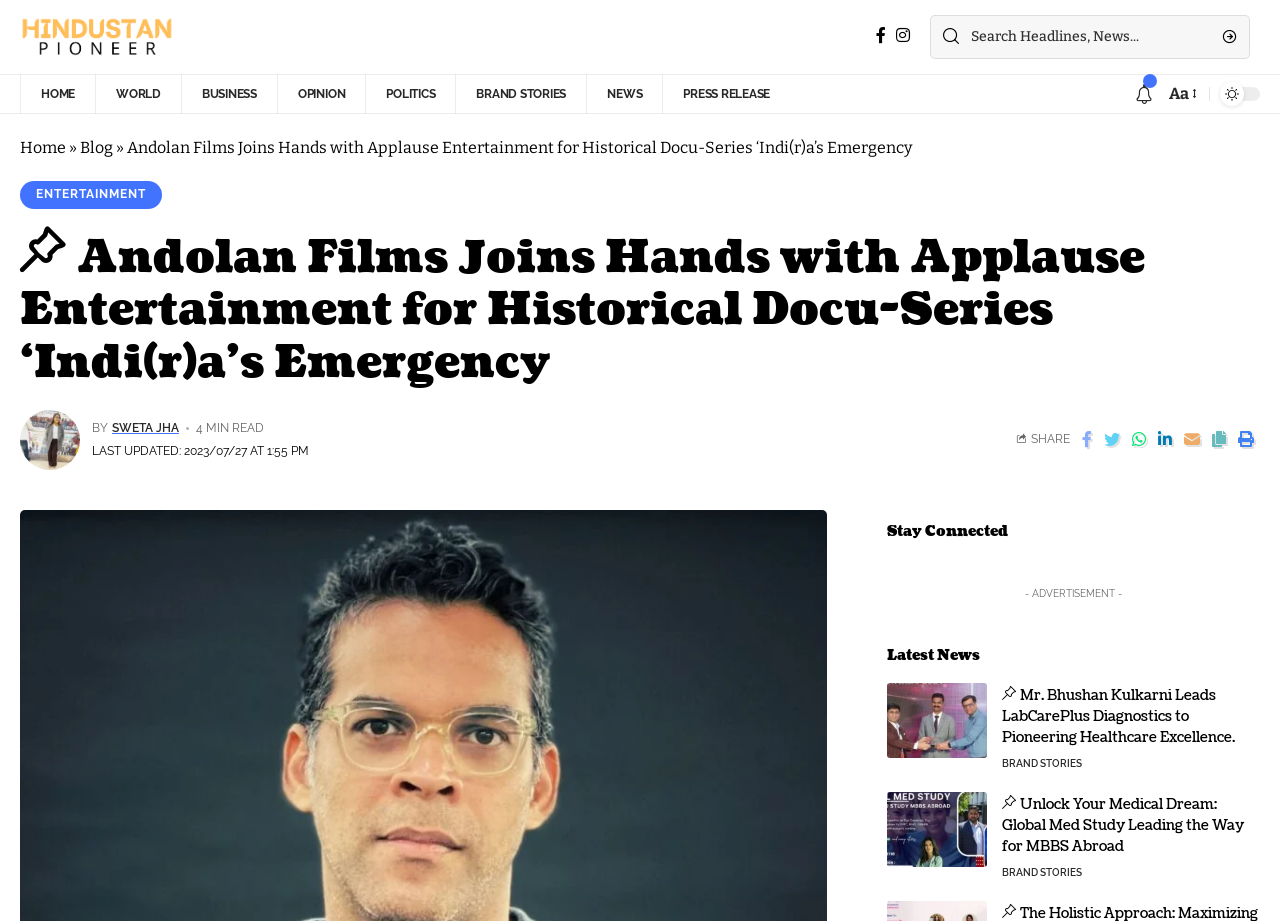Detail the various sections and features present on the webpage.

The webpage appears to be a news article page, with a focus on entertainment news. At the top, there is a navigation menu with links to different sections such as "HOME", "WORLD", "BUSINESS", and "OPINION". Below the navigation menu, there is a search bar with a "Search" button.

The main content of the page is an article titled "Andolan Films Joins Hands with Applause Entertainment for Historical Docu-Series ‘Indi(r)a’s Emergency". The article has a heading with an image of a person, Sweta Jha, who is likely the author of the article. Below the heading, there is a brief summary of the article, followed by the main content.

To the right of the article, there are several links to social media platforms, allowing users to share the article. Below the article, there are several other news articles, each with a heading and a brief summary. These articles appear to be related to entertainment and business news.

Further down the page, there is a section titled "Stay Connected" with links to various social media platforms. Below this section, there is an advertisement, followed by a section titled "Latest News" with several news articles. These articles have headings and brief summaries, and appear to be related to business and entertainment news.

Overall, the webpage is well-organized, with clear headings and concise summaries of the news articles. The layout is easy to navigate, with clear separation between different sections of the page.